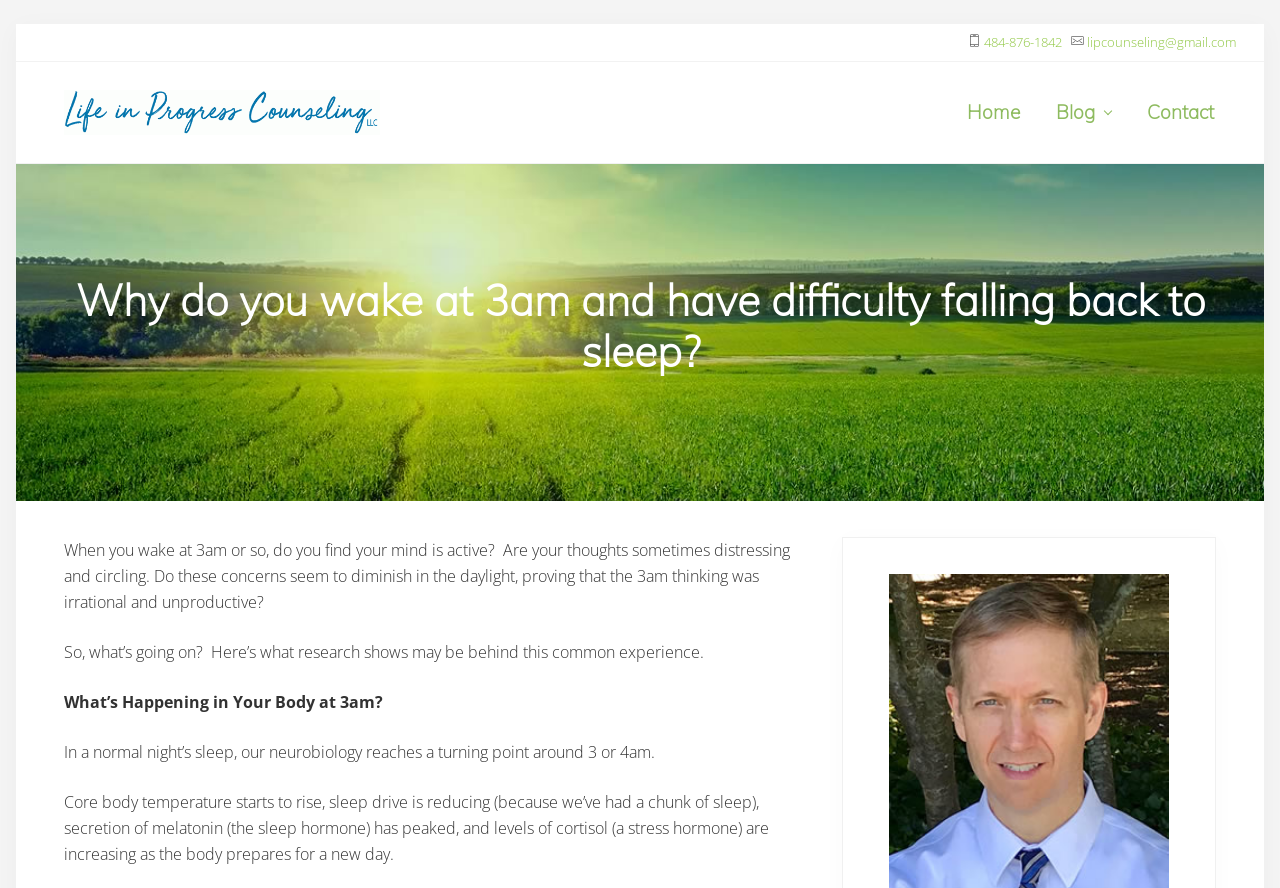What is the profession of Mark Wieland?
Kindly answer the question with as much detail as you can.

Based on the webpage, Mark Wieland's profession can be determined by looking at the link 'Mark Wieland, Licensed Professional Counselor, MA-LPA' which is located at the top of the page, indicating that he is a Licensed Professional Counselor.